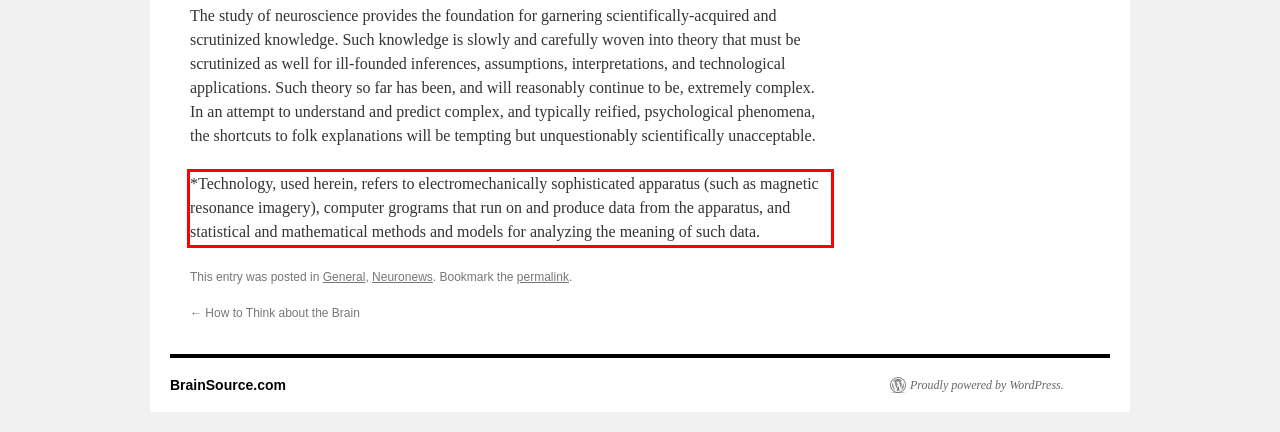Observe the screenshot of the webpage, locate the red bounding box, and extract the text content within it.

*Technology, used herein, refers to electromechanically sophisticated apparatus (such as magnetic resonance imagery), computer grograms that run on and produce data from the apparatus, and statistical and mathematical methods and models for analyzing the meaning of such data.